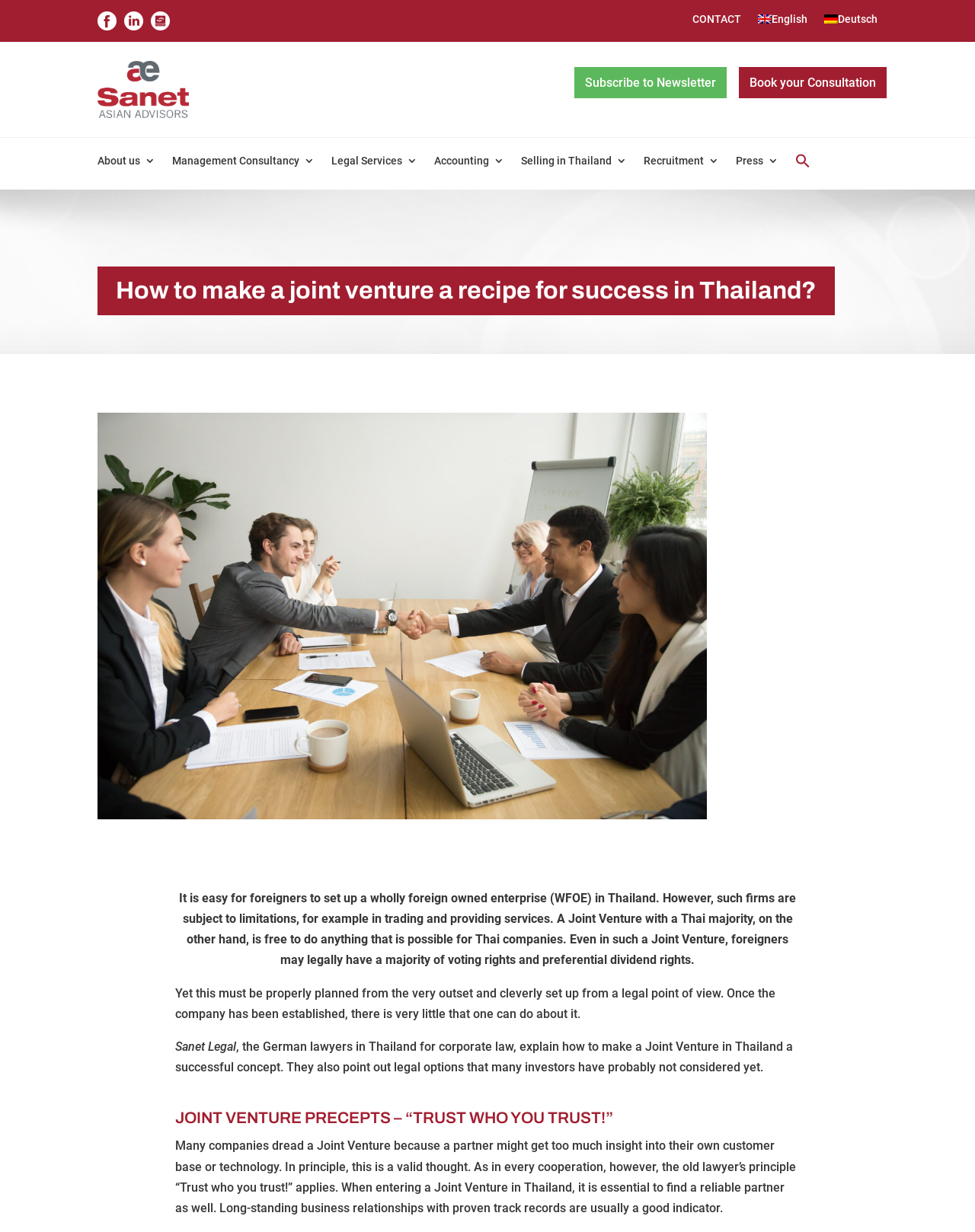Answer the question with a single word or phrase: 
What is the principle mentioned in the article for entering a Joint Venture?

Trust who you trust